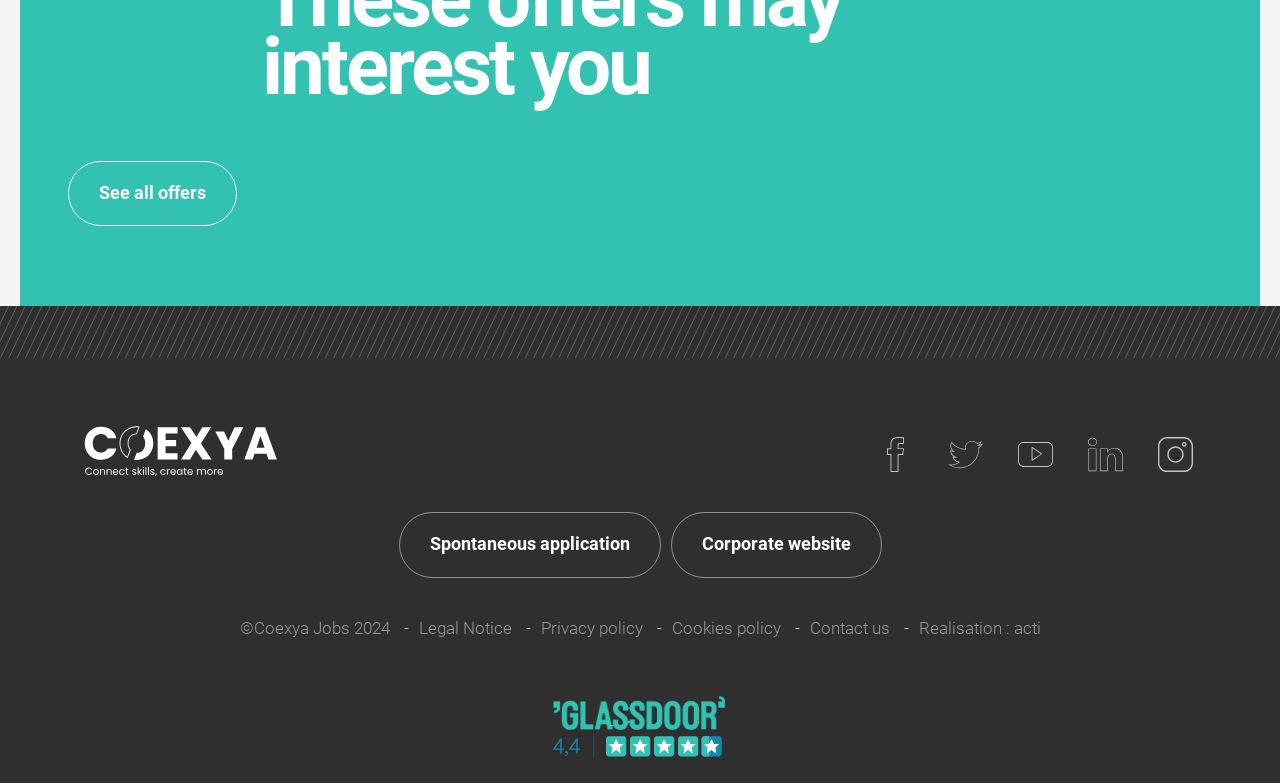Determine the bounding box coordinates of the clickable region to carry out the instruction: "Visit Corporate website".

[0.524, 0.654, 0.689, 0.738]